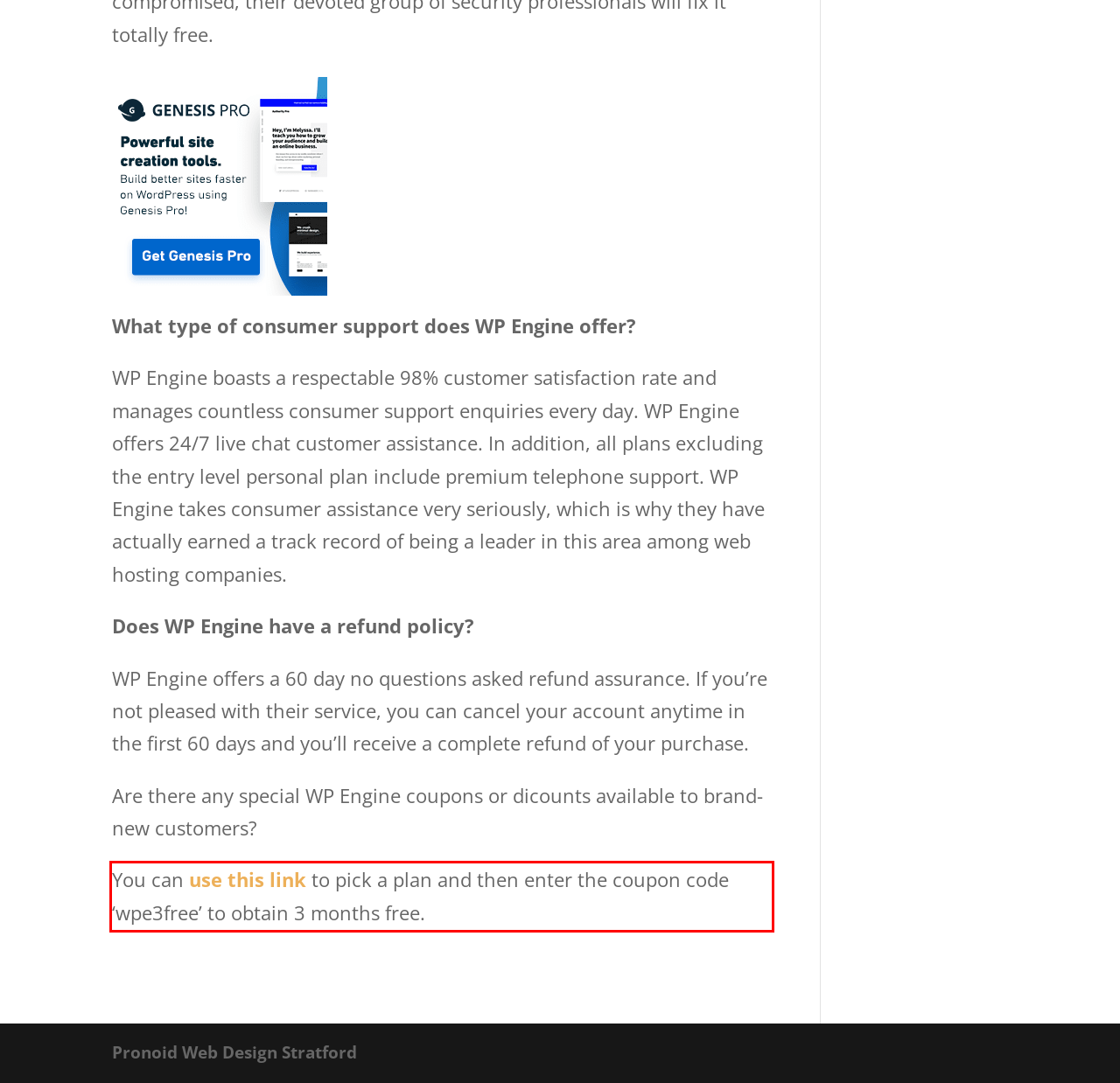In the screenshot of the webpage, find the red bounding box and perform OCR to obtain the text content restricted within this red bounding box.

You can use this link to pick a plan and then enter the coupon code ‘wpe3free’ to obtain 3 months free.